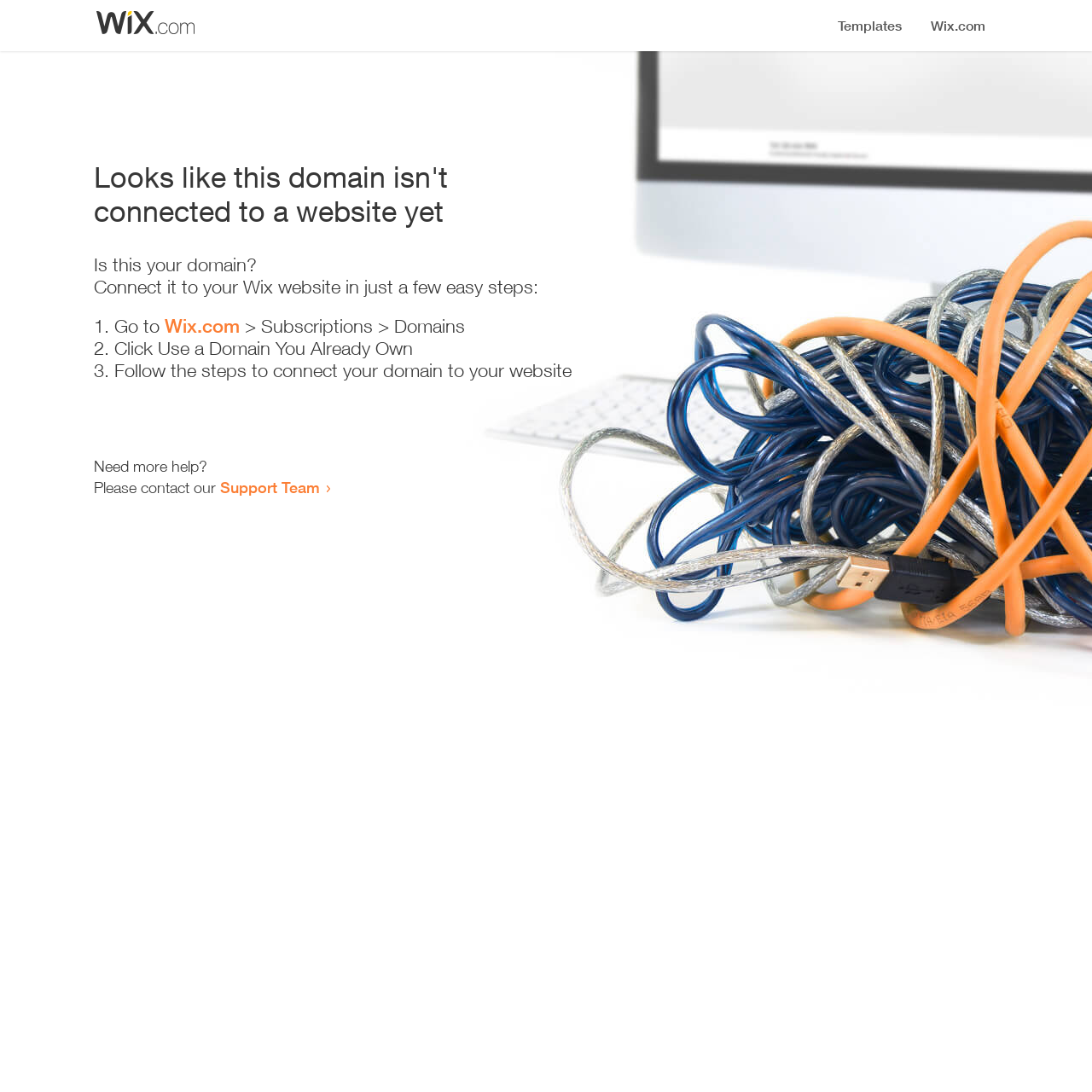Extract the main headline from the webpage and generate its text.

Looks like this domain isn't
connected to a website yet